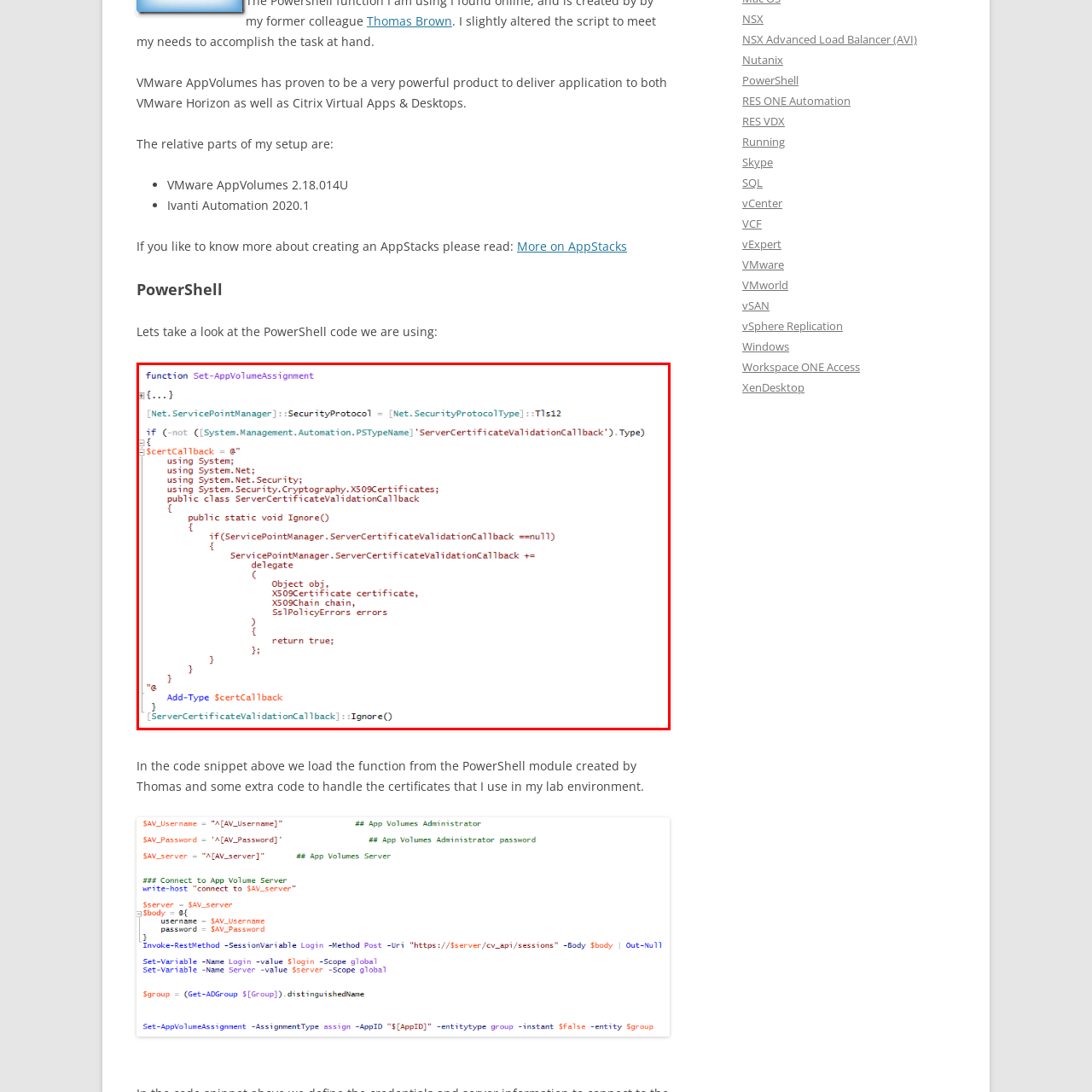What is the value of SecurityProtocolType set in the script?
Analyze the content within the red bounding box and offer a detailed answer to the question.

The caption states that the script is specifically setting the SecurityProtocolType to TLS 1.2, which is a security protocol used for secure connections.